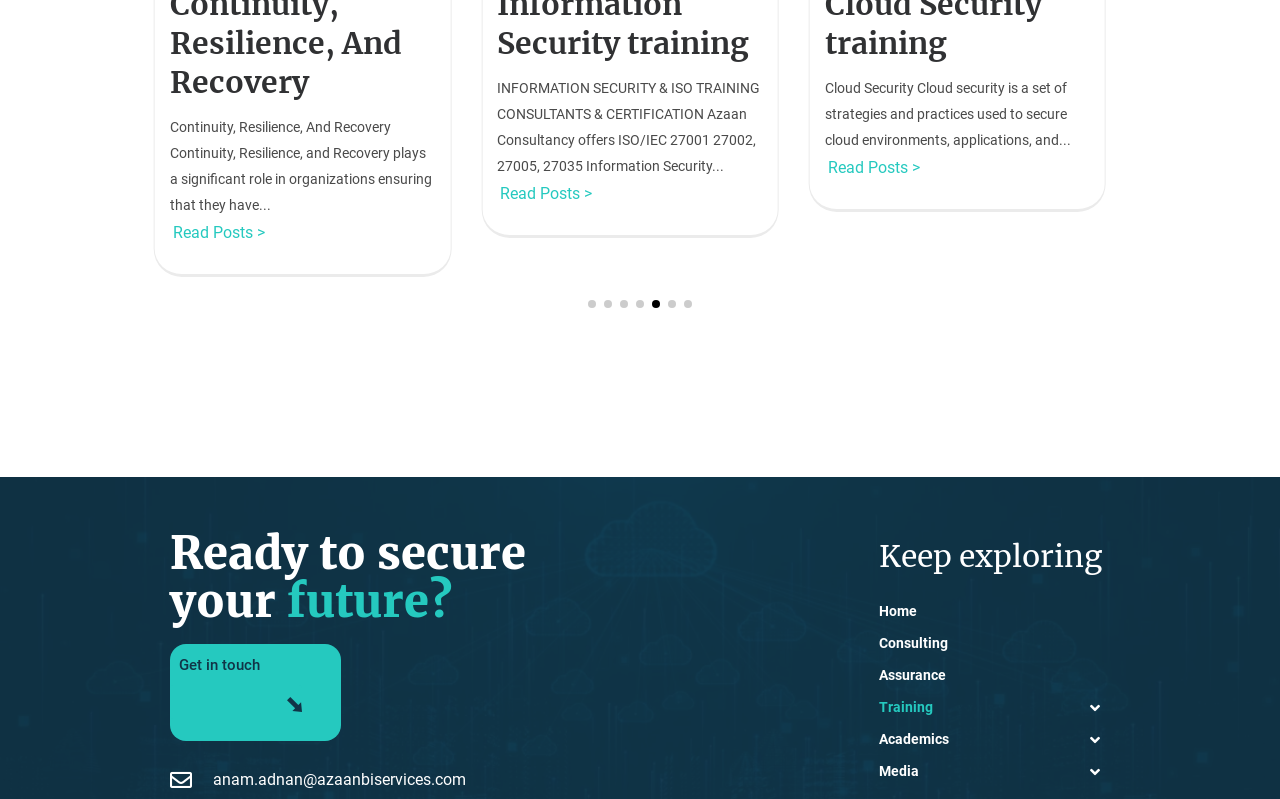Determine the bounding box coordinates for the area that should be clicked to carry out the following instruction: "Read about cloud security".

[0.133, 0.191, 0.207, 0.262]